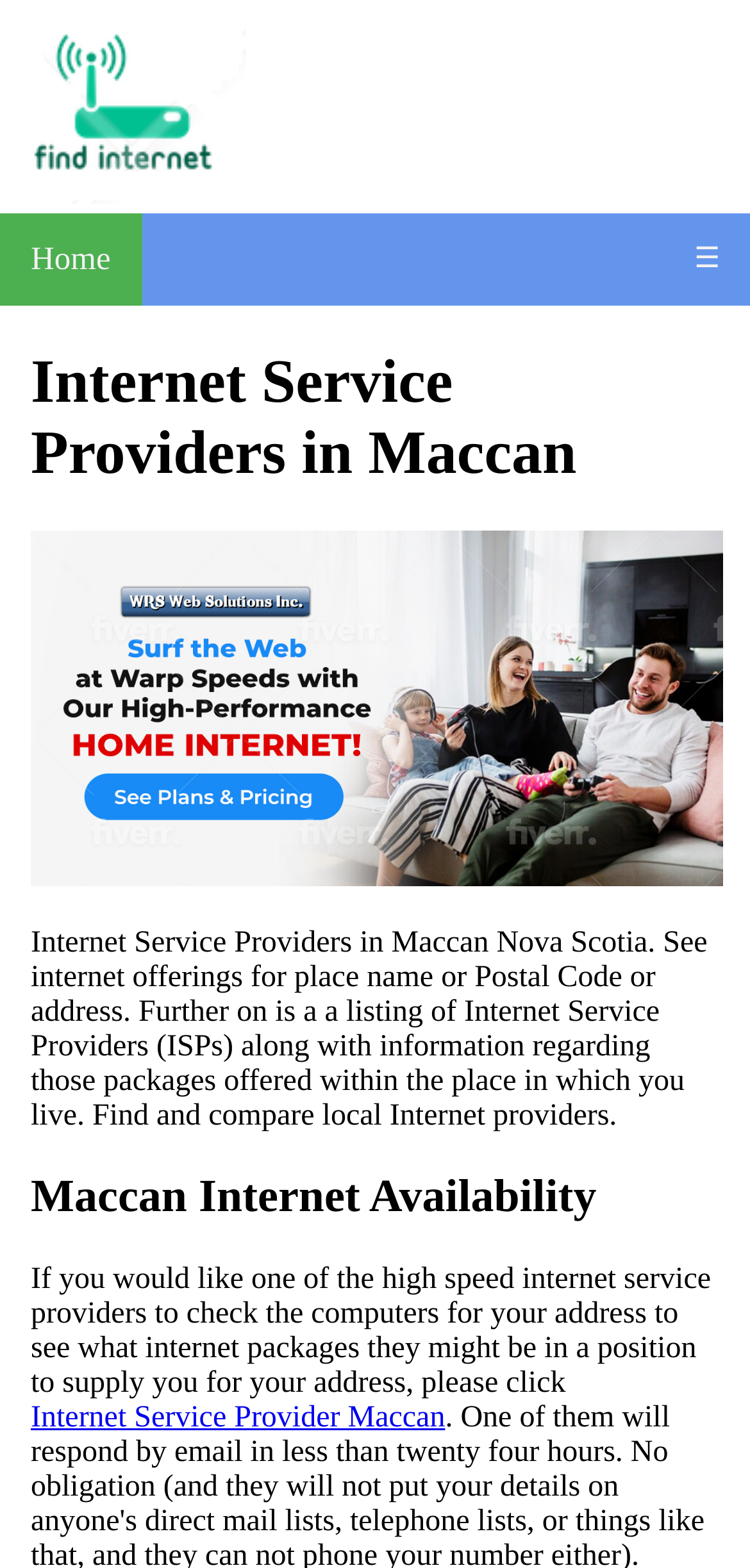Identify and provide the bounding box coordinates of the UI element described: "Web Design". The coordinates should be formatted as [left, top, right, bottom], with each number being a float between 0 and 1.

None